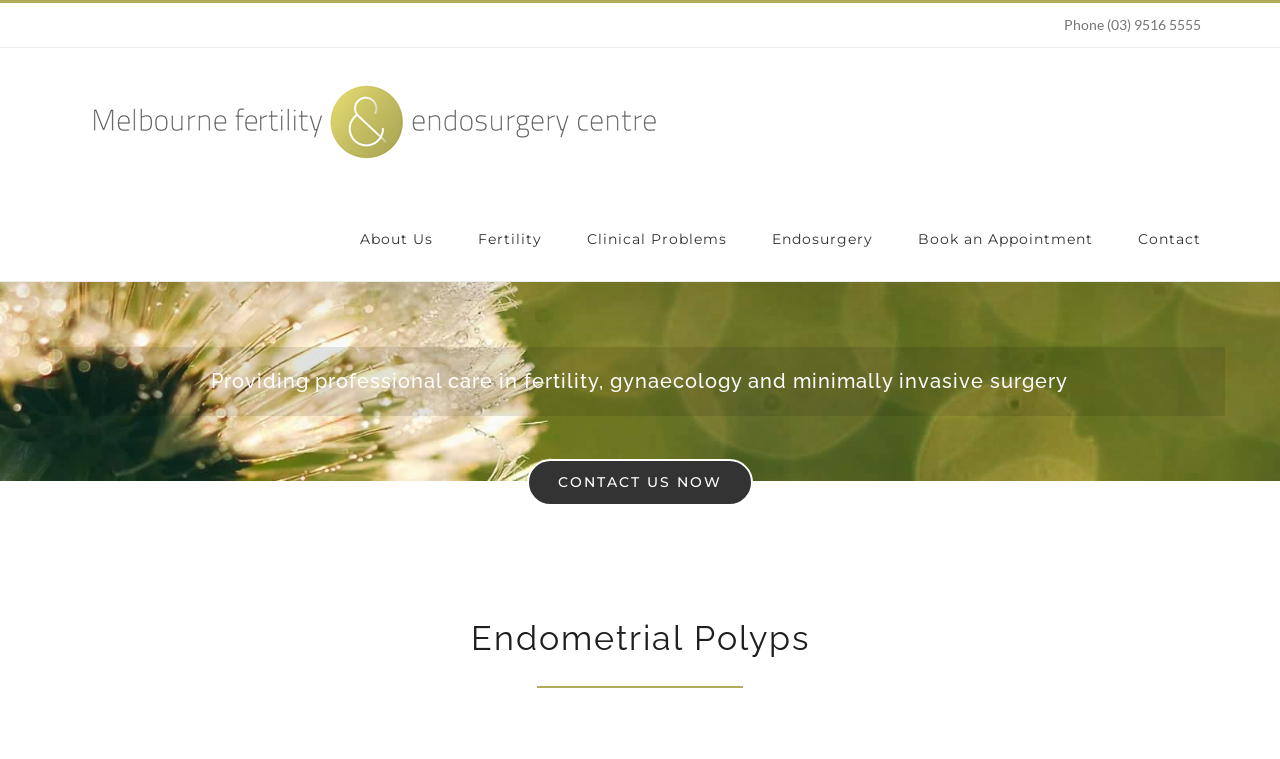Provide an in-depth caption for the webpage.

The webpage is about Endometrial Polyps, a medical condition related to fertility and gynaecology. At the top-right corner, there is a phone number, (03) 9516 5555, displayed prominently. On the top-left corner, there is a logo of the Melbourne Fertility & Endosurgery Centre, which is also a clickable link.

Below the logo, there is a main menu with six links: About Us, Fertility, Clinical Problems, Endosurgery, Book an Appointment, and Contact. These links are arranged horizontally across the page.

Further down, there is a heading that describes the centre's mission, "Providing professional care in fertility, gynaecology and minimally invasive surgery". Below this heading, there is a call-to-action button, "CONTACT US NOW", which is centred on the page.

The main content of the page is focused on Endometrial Polyps, with a heading that spans about a quarter of the page width. The text below this heading is not explicitly mentioned, but it likely provides an introduction to Endometrial Polyps, as hinted by the meta description.